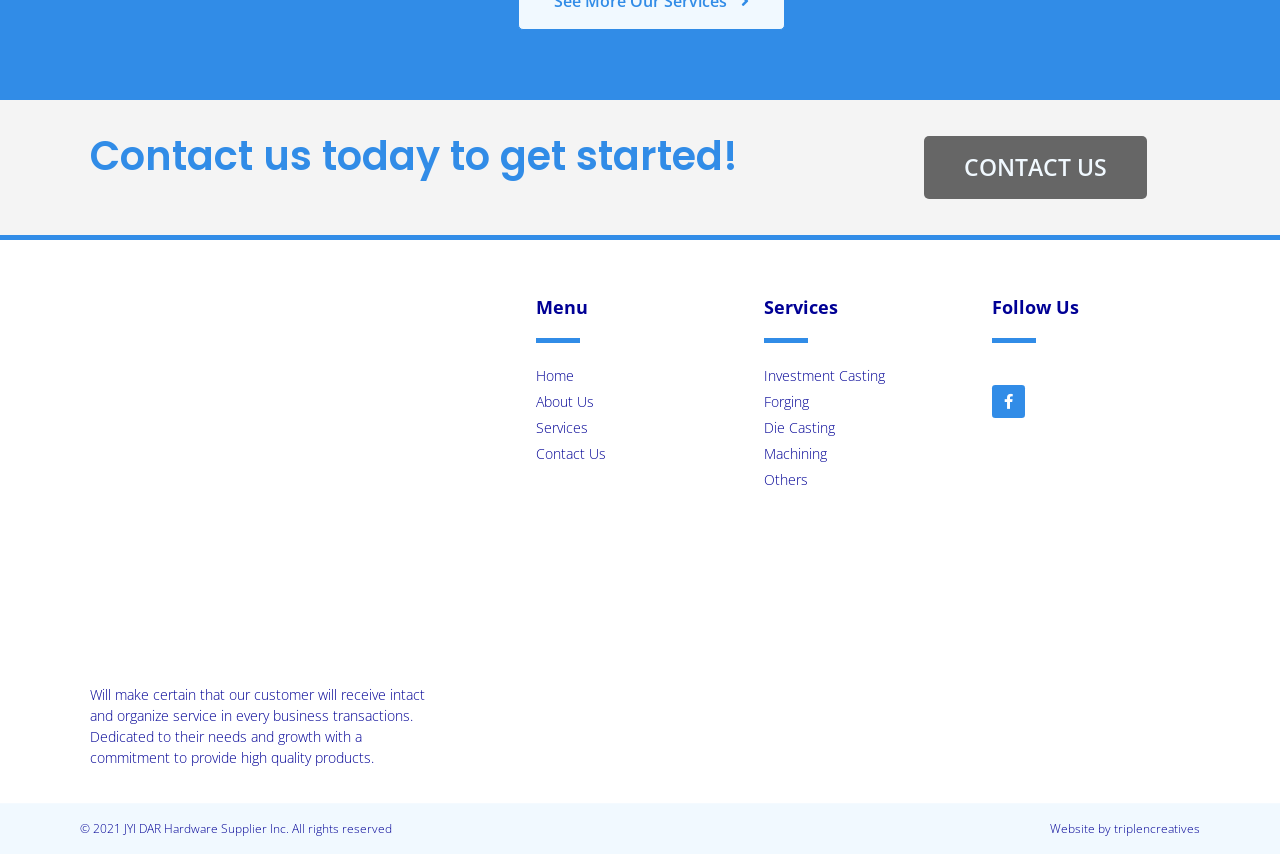Please determine the bounding box coordinates of the element's region to click in order to carry out the following instruction: "View 'Investment Casting' service". The coordinates should be four float numbers between 0 and 1, i.e., [left, top, right, bottom].

[0.597, 0.428, 0.759, 0.452]